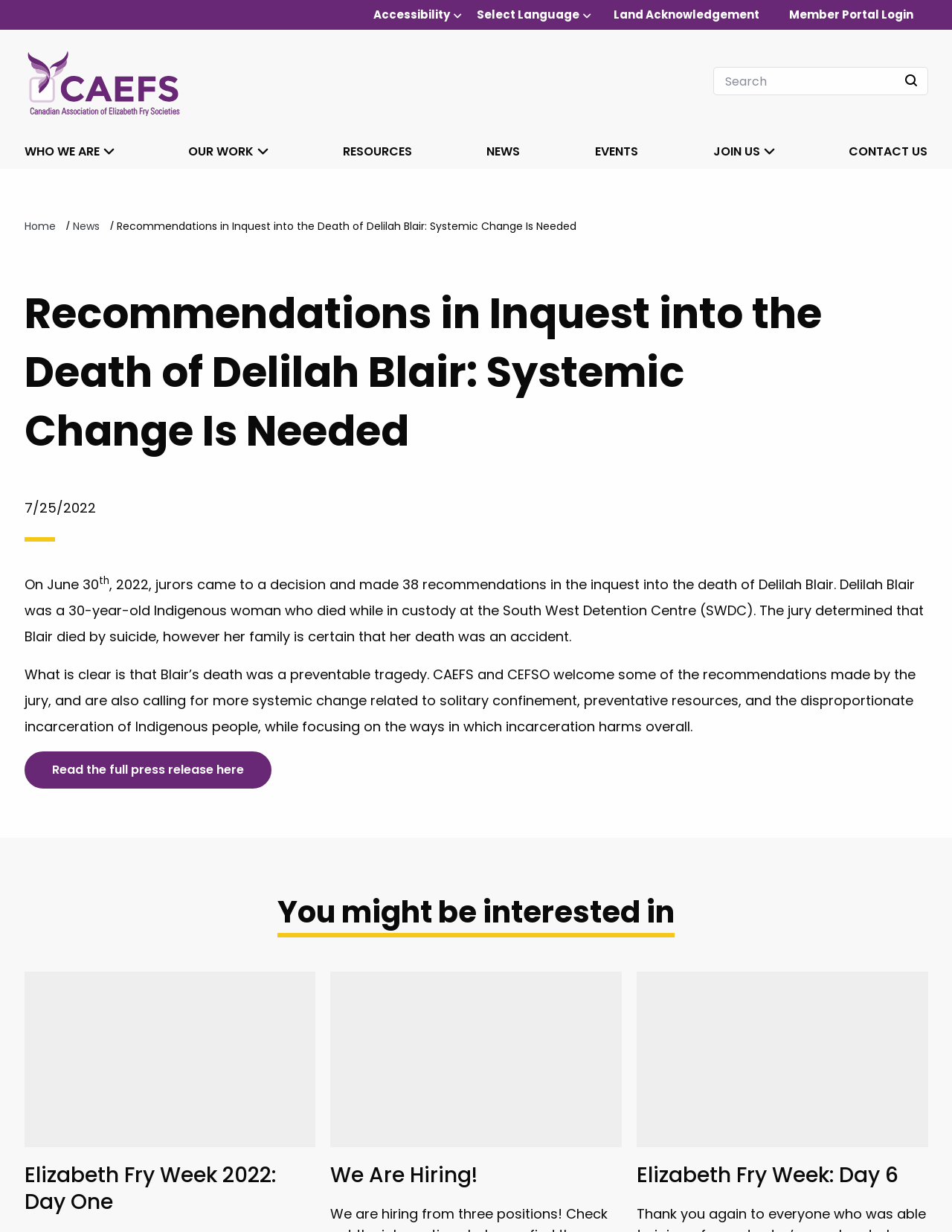What is the name of the organization with a logo on the top left?
Analyze the image and deliver a detailed answer to the question.

I found the answer by looking at the top left corner of the webpage, where I saw a logo with a link labeled 'Canadian Association of Elizabeth Fry Societies Logo'. This suggests that the logo belongs to the Canadian Association of Elizabeth Fry Societies.